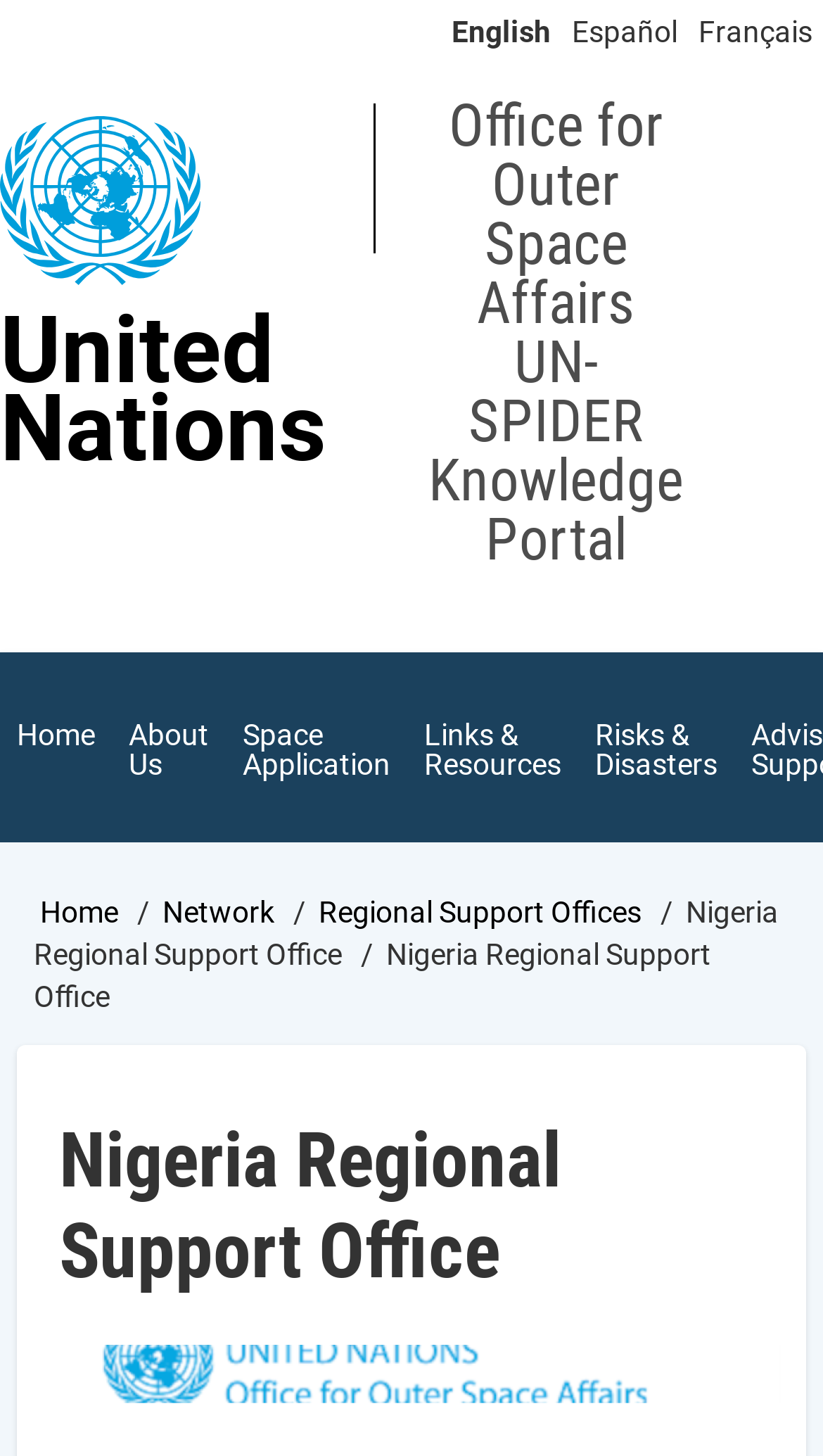Identify the bounding box coordinates of the section that should be clicked to achieve the task described: "Go to the home page".

None